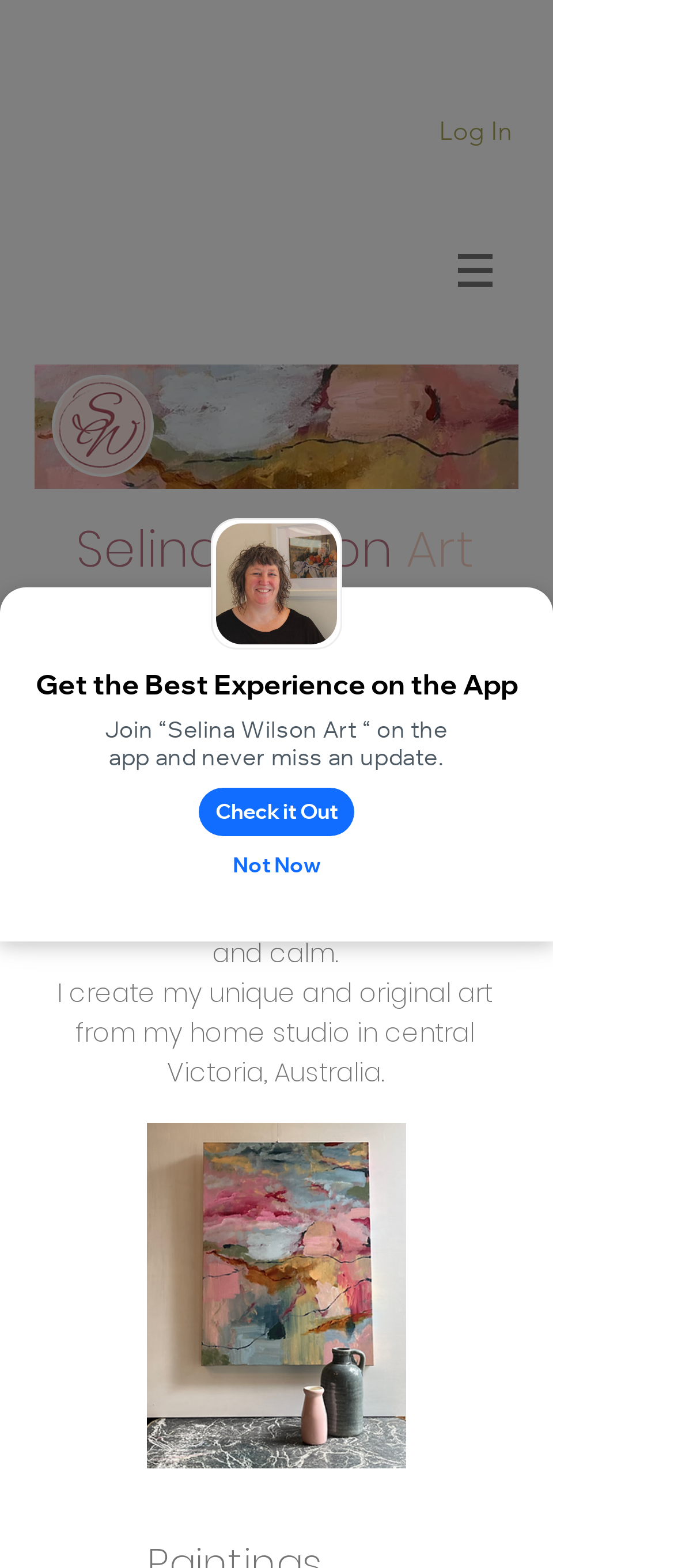Give a succinct answer to this question in a single word or phrase: 
What type of art does Selina Wilson create?

Mixed media